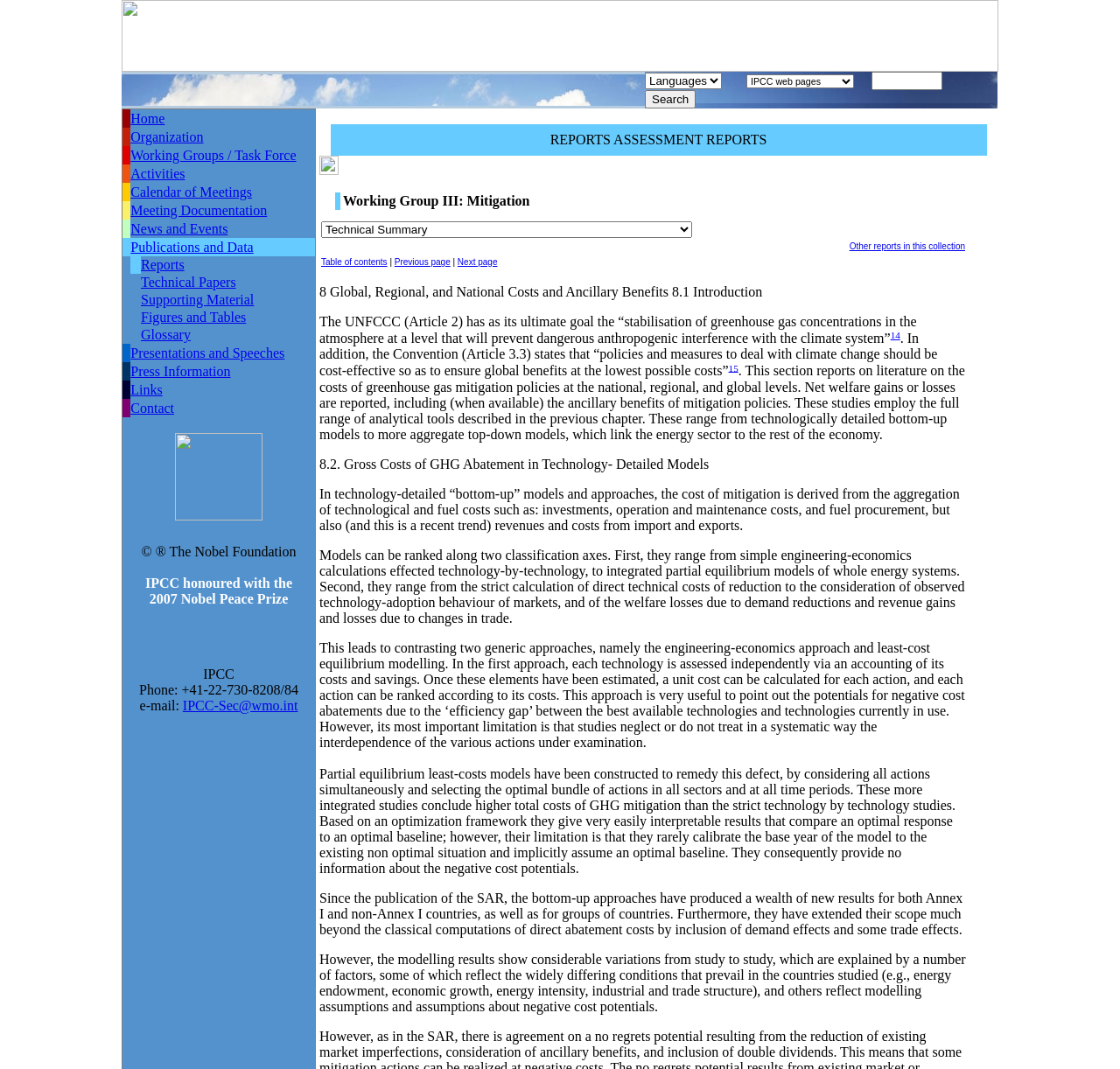How many links are there in the 'Publications and Data' section?
Answer the question using a single word or phrase, according to the image.

5